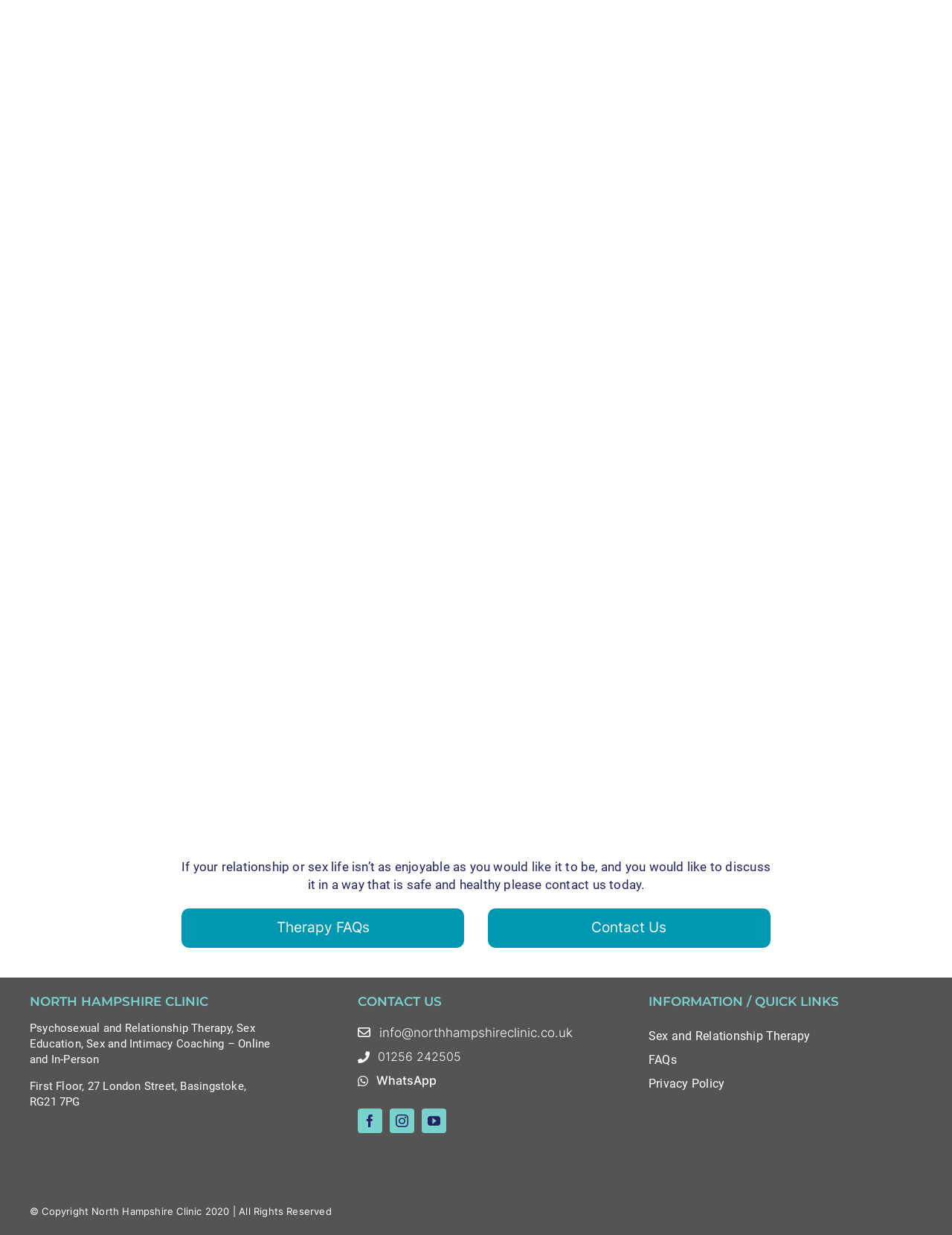Show me the bounding box coordinates of the clickable region to achieve the task as per the instruction: "Contact the clinic".

[0.512, 0.736, 0.809, 0.768]